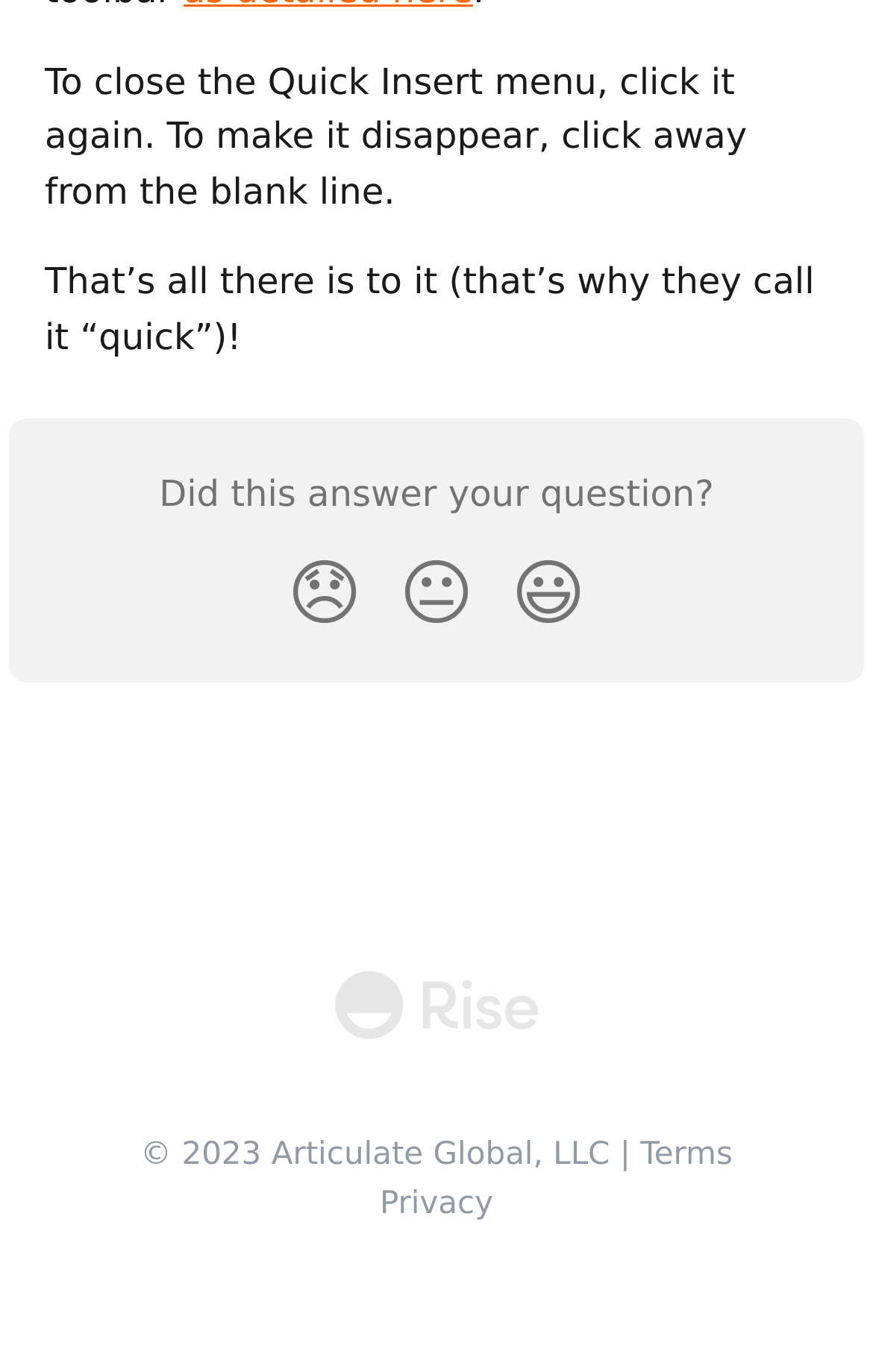How many links are there at the bottom of the page?
From the screenshot, supply a one-word or short-phrase answer.

2